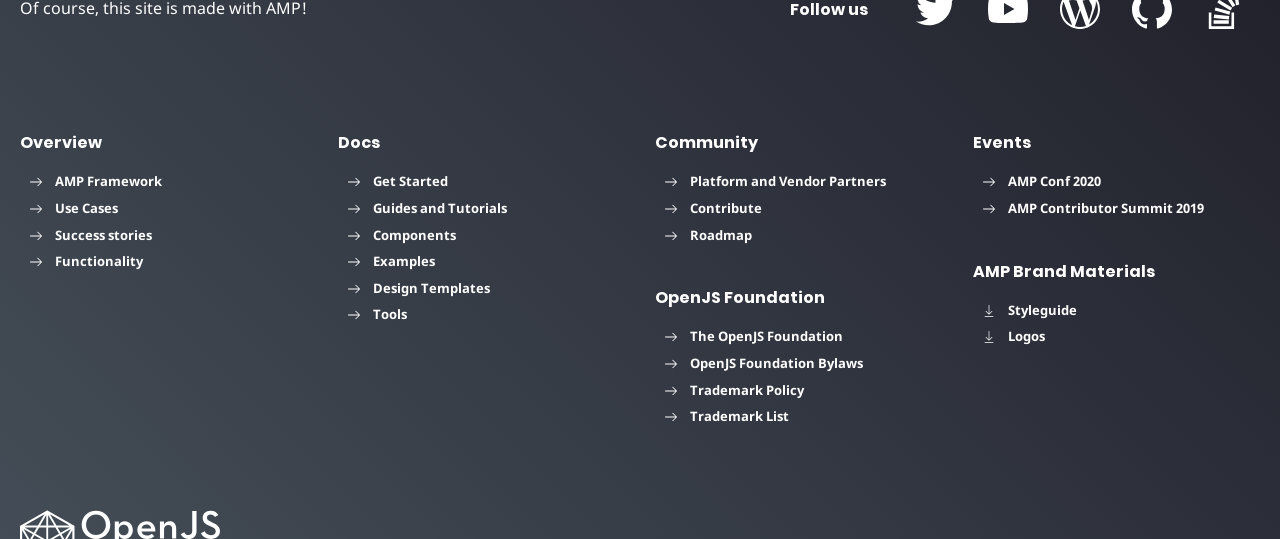What is the first link under 'Events'?
Use the screenshot to answer the question with a single word or phrase.

AMP Conf 2020